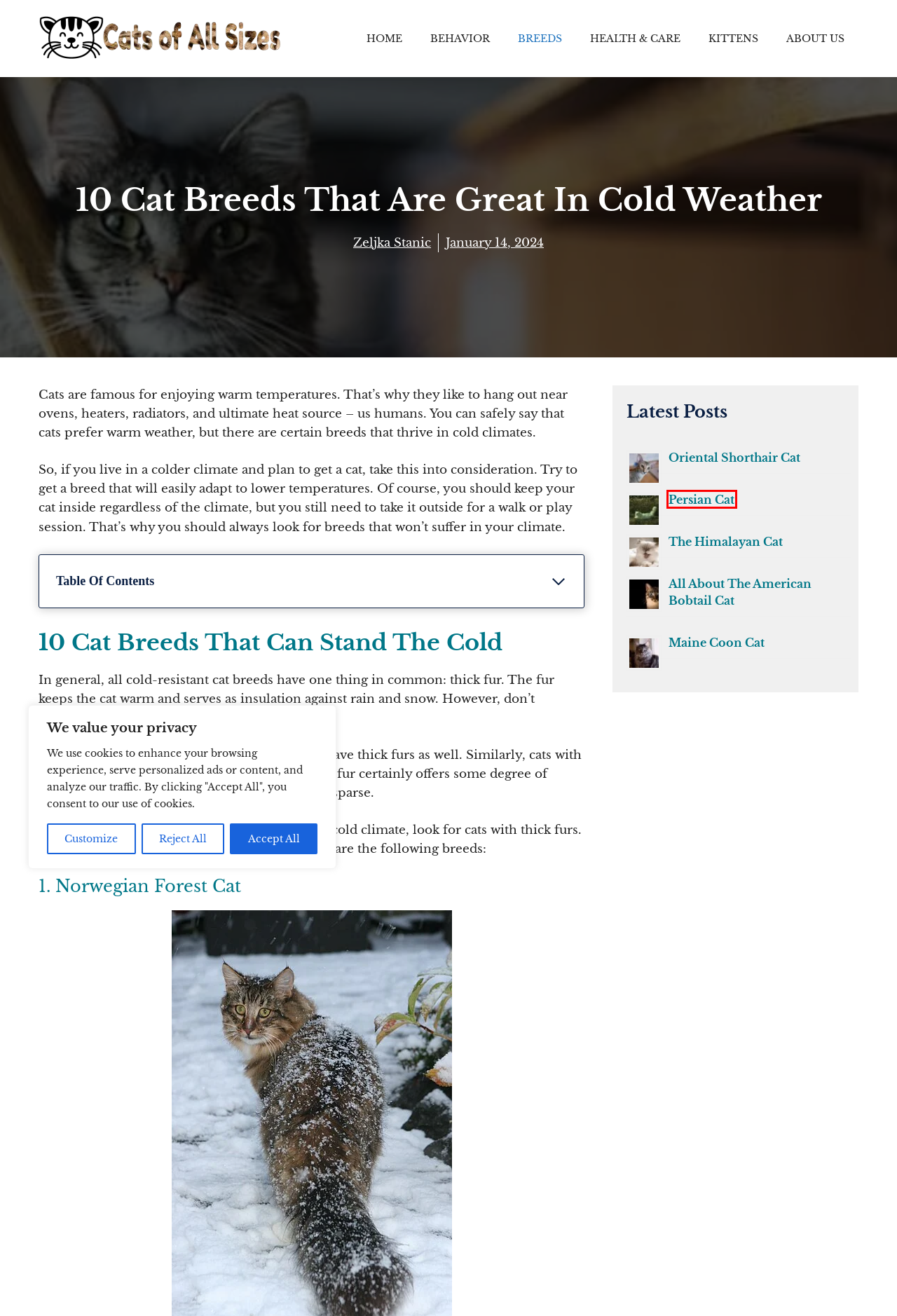Observe the screenshot of a webpage with a red bounding box around an element. Identify the webpage description that best fits the new page after the element inside the bounding box is clicked. The candidates are:
A. BREEDS Archives - Cats of all Sizes
B. Zeljka Stanic, Author at Cats of all Sizes
C. Persian cats - The Breed That Conquered The World
D. HEALTH & CARE Archives - Cats of all Sizes
E. KITTENS Archives - Cats of all Sizes
F. BEHAVIOR Archives - Cats of all Sizes
G. Cats of all Sizes | All about your cats health, care and breeds
H. Himalayan Cat - Beautiful Cat with Persian and Siamese Ancestors

C